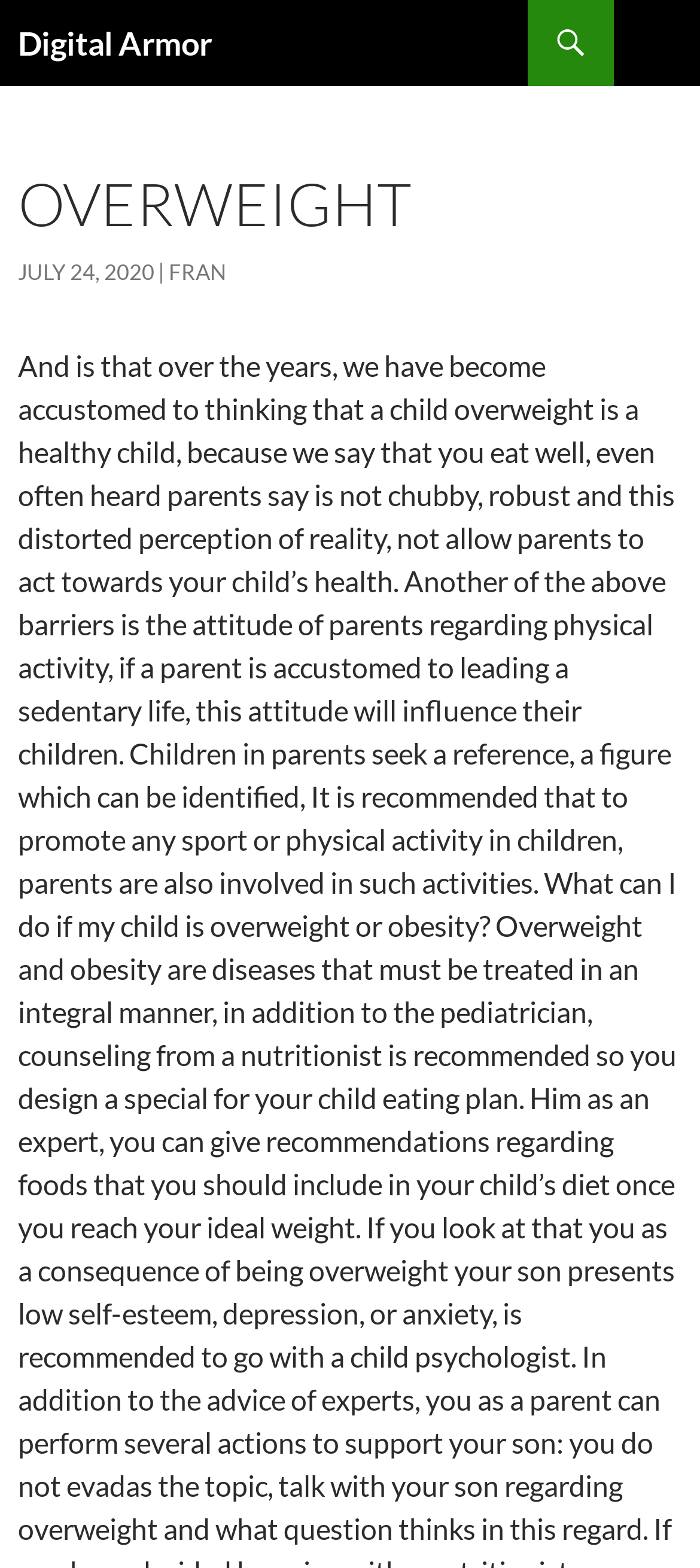What type of element is 'OVERWEIGHT'?
Based on the screenshot, answer the question with a single word or phrase.

heading